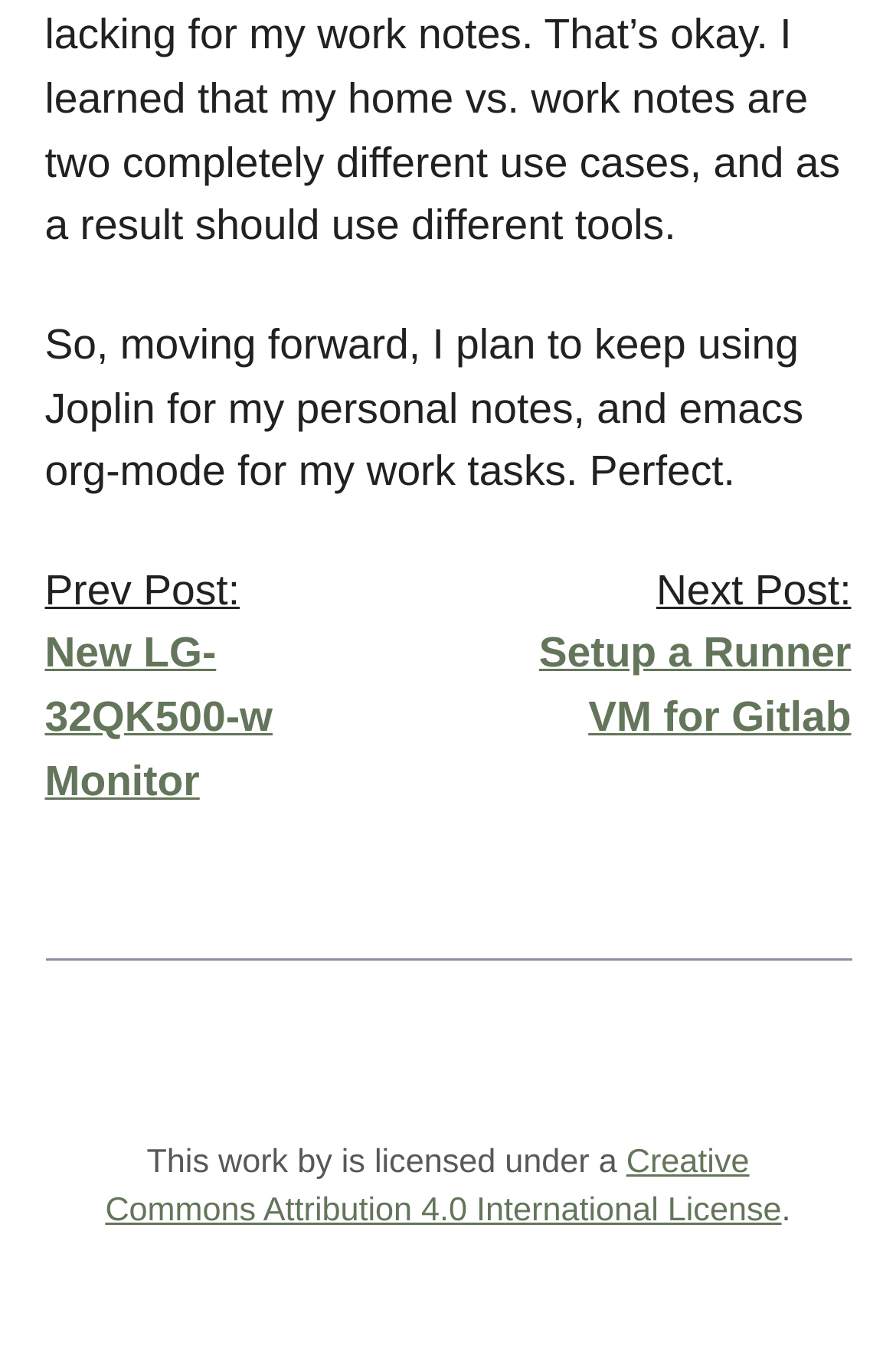Give a concise answer using one word or a phrase to the following question:
How many static text elements are there on the page?

3